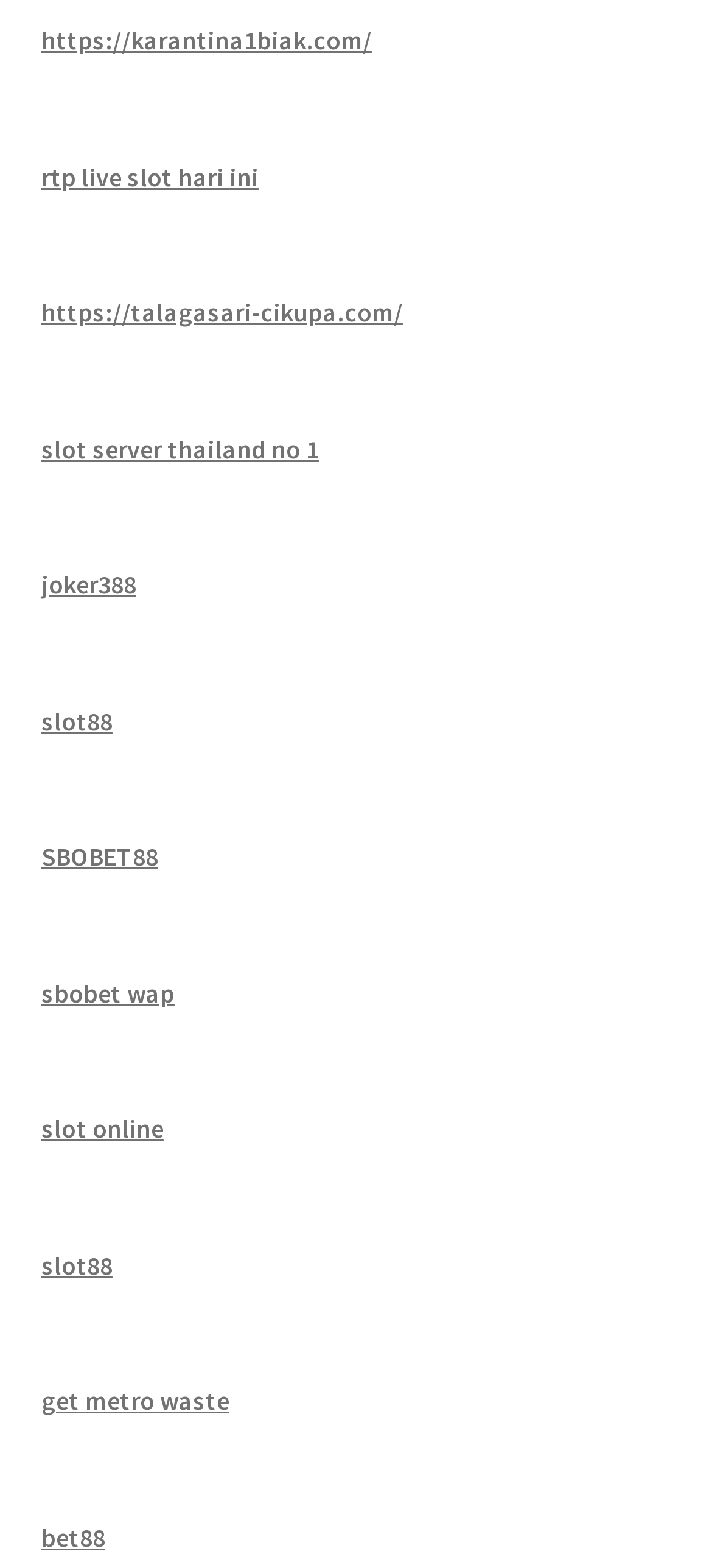Find the bounding box coordinates for the HTML element specified by: "https://talagasari-cikupa.com/".

[0.058, 0.189, 0.566, 0.21]